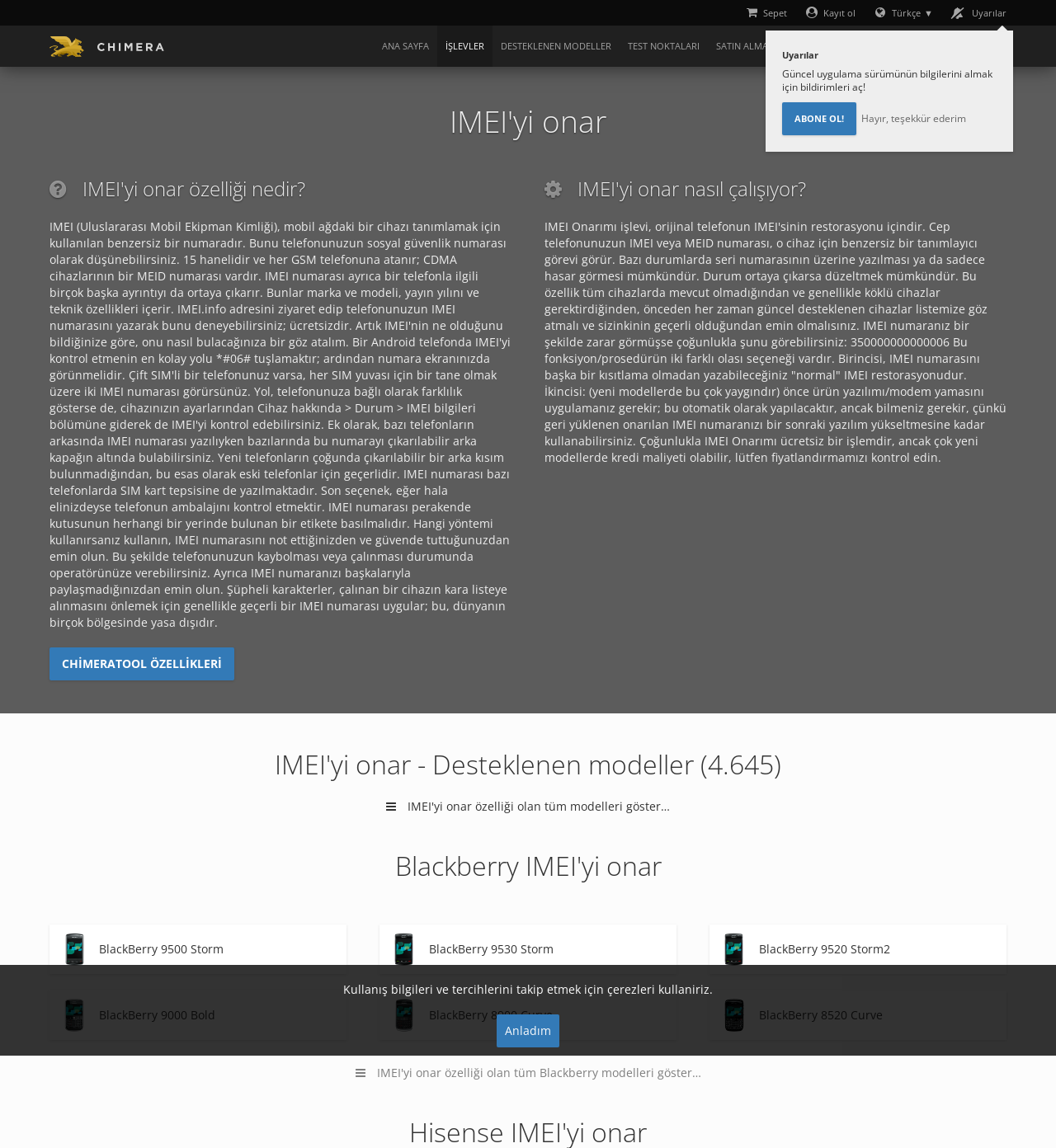Determine the bounding box coordinates for the area you should click to complete the following instruction: "Go to the 'İŞLEVLER' page".

[0.414, 0.022, 0.466, 0.058]